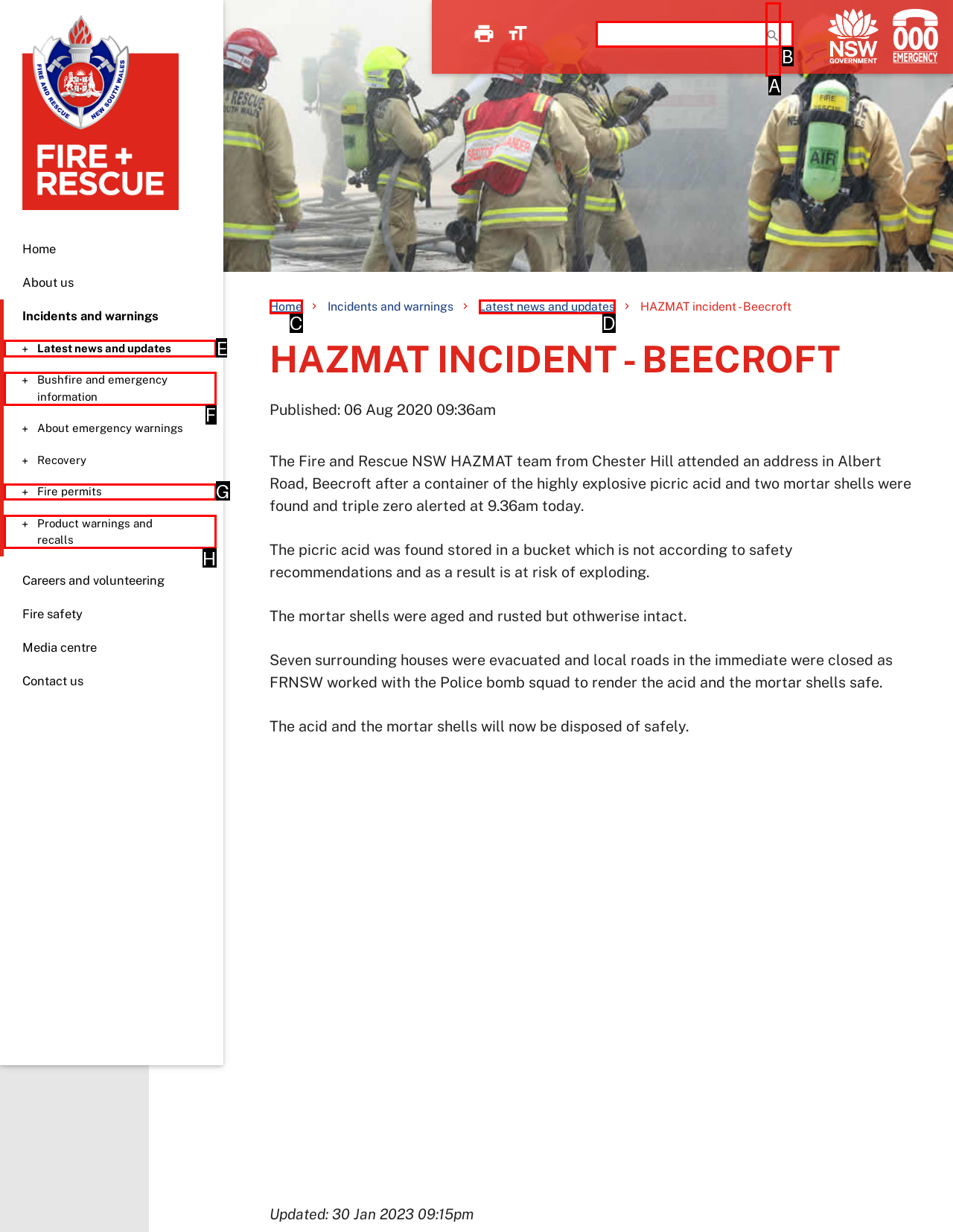To complete the task: Read latest news and updates, which option should I click? Answer with the appropriate letter from the provided choices.

E